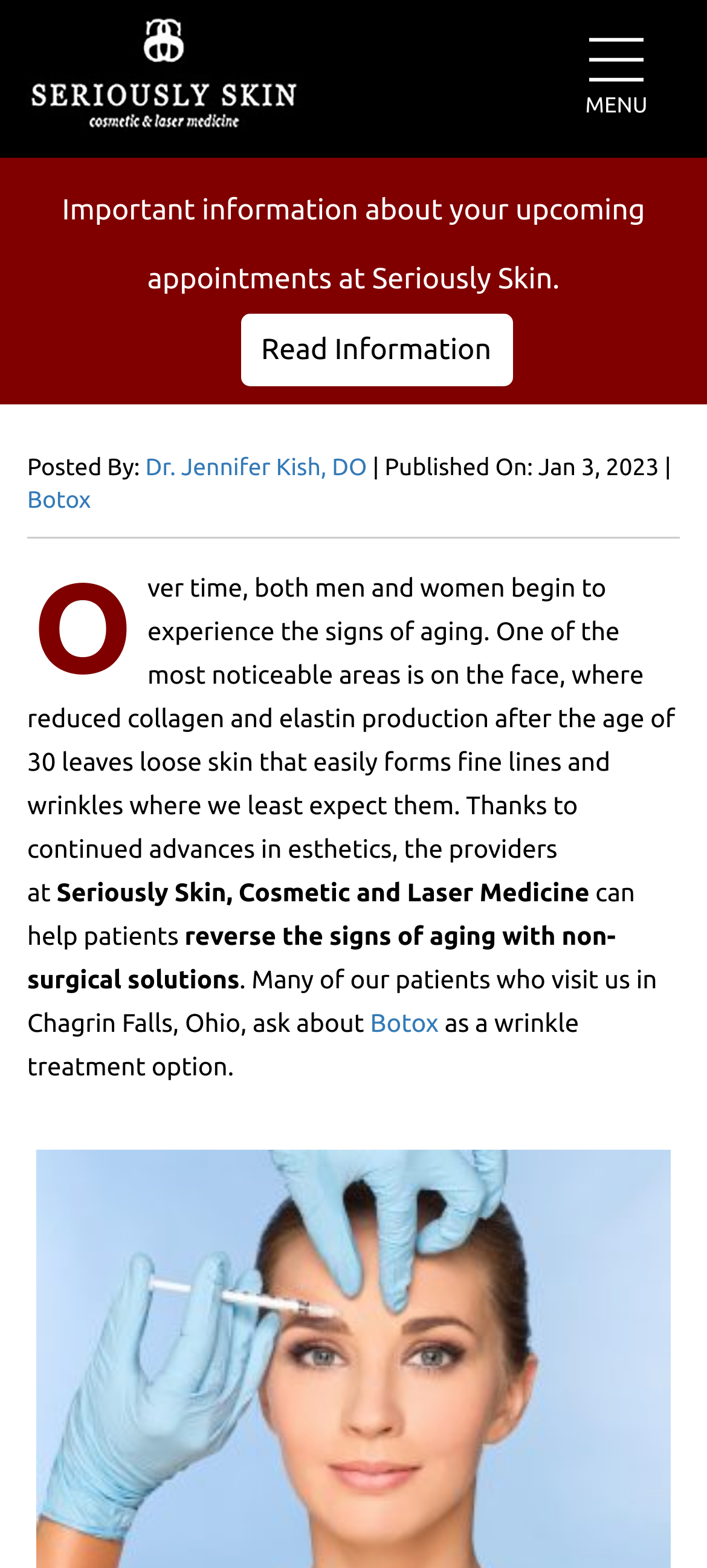Please identify the bounding box coordinates of the region to click in order to complete the task: "Read more about Botox". The coordinates must be four float numbers between 0 and 1, specified as [left, top, right, bottom].

[0.038, 0.311, 0.129, 0.328]